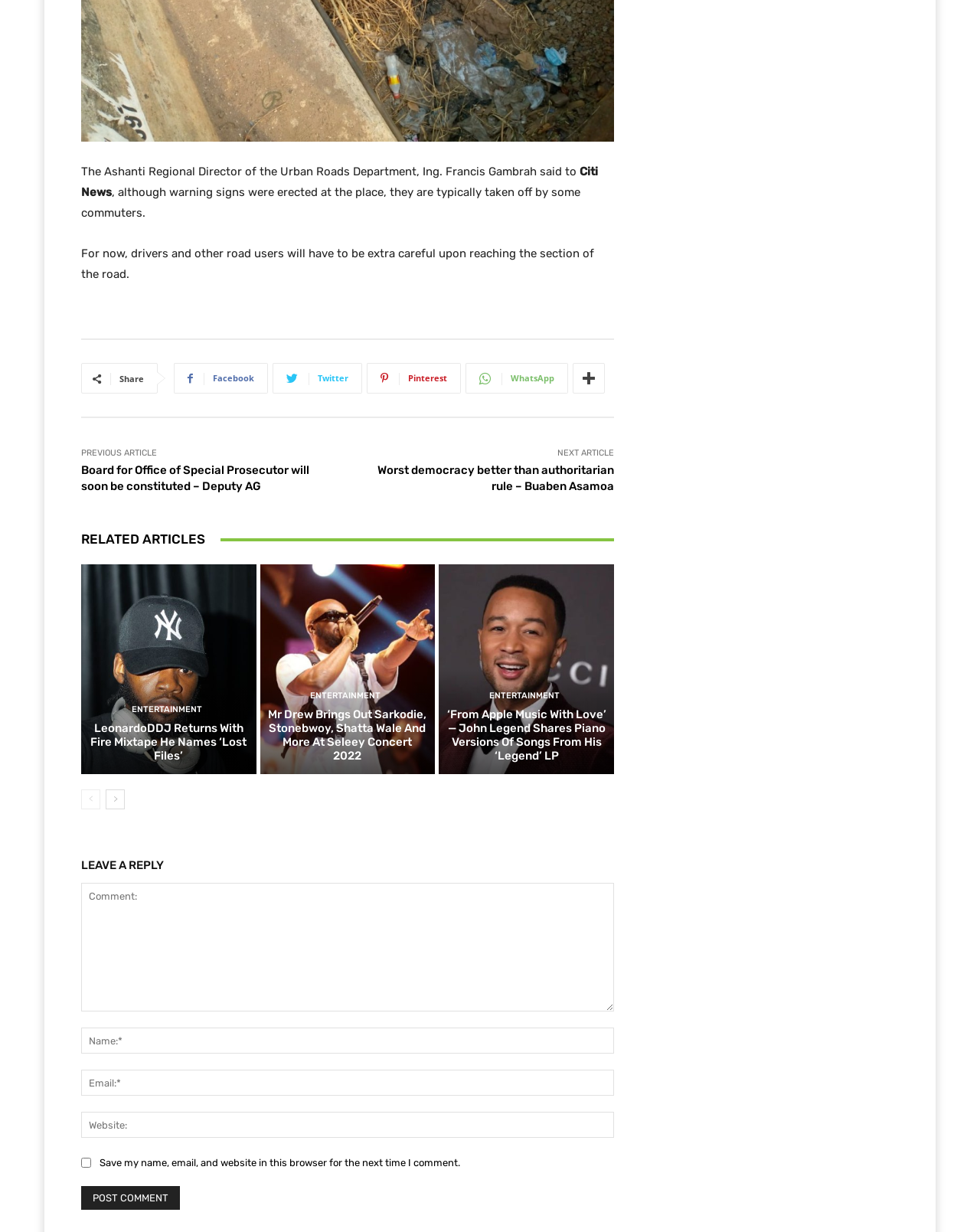Using the elements shown in the image, answer the question comprehensively: What is the purpose of the textbox with the label 'Comment:'?

The purpose of the textbox with the label 'Comment:' can be inferred from the heading element 'LEAVE A REPLY' that precedes it, which suggests that the textbox is for leaving a comment or reply.